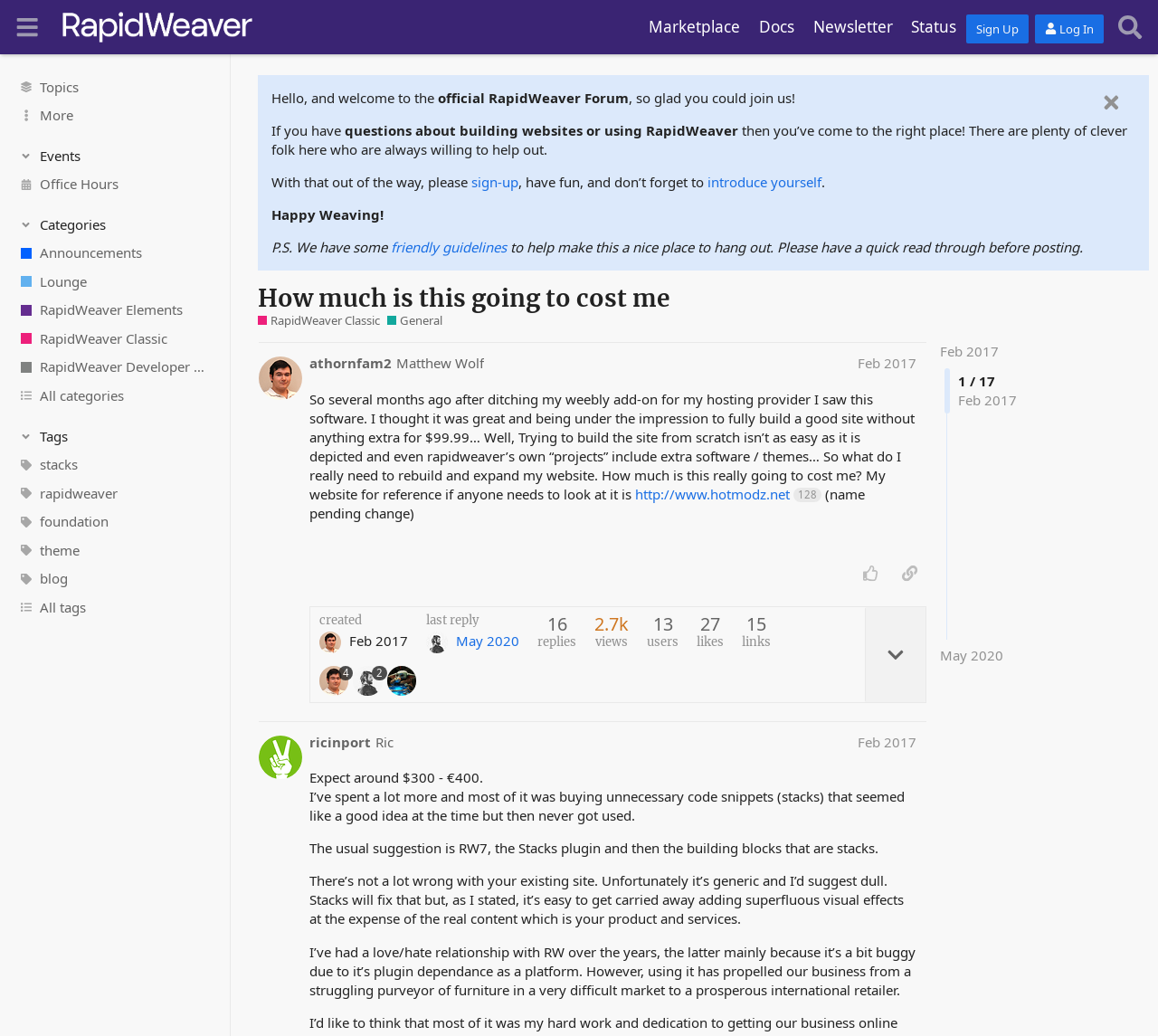Based on the image, please elaborate on the answer to the following question:
What is the name of the software being discussed?

The name of the software being discussed can be found throughout the webpage, including in the text of the post by athornfam2 and in the links and headings on the webpage.